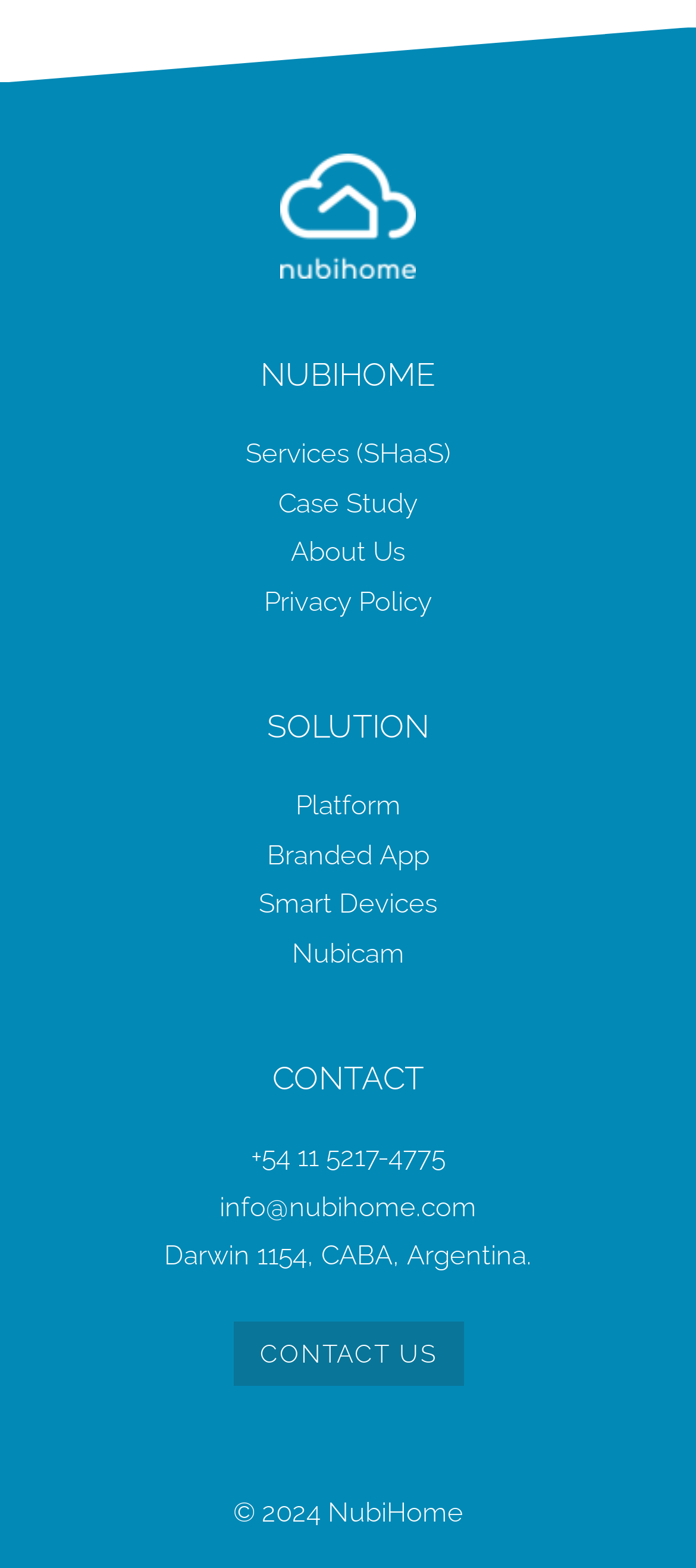By analyzing the image, answer the following question with a detailed response: What are the services provided by NubiHome?

The services provided by NubiHome can be found in the links under the 'SOLUTION' heading, which includes 'Platform', 'Branded App', 'Smart Devices', and 'Nubicam'.